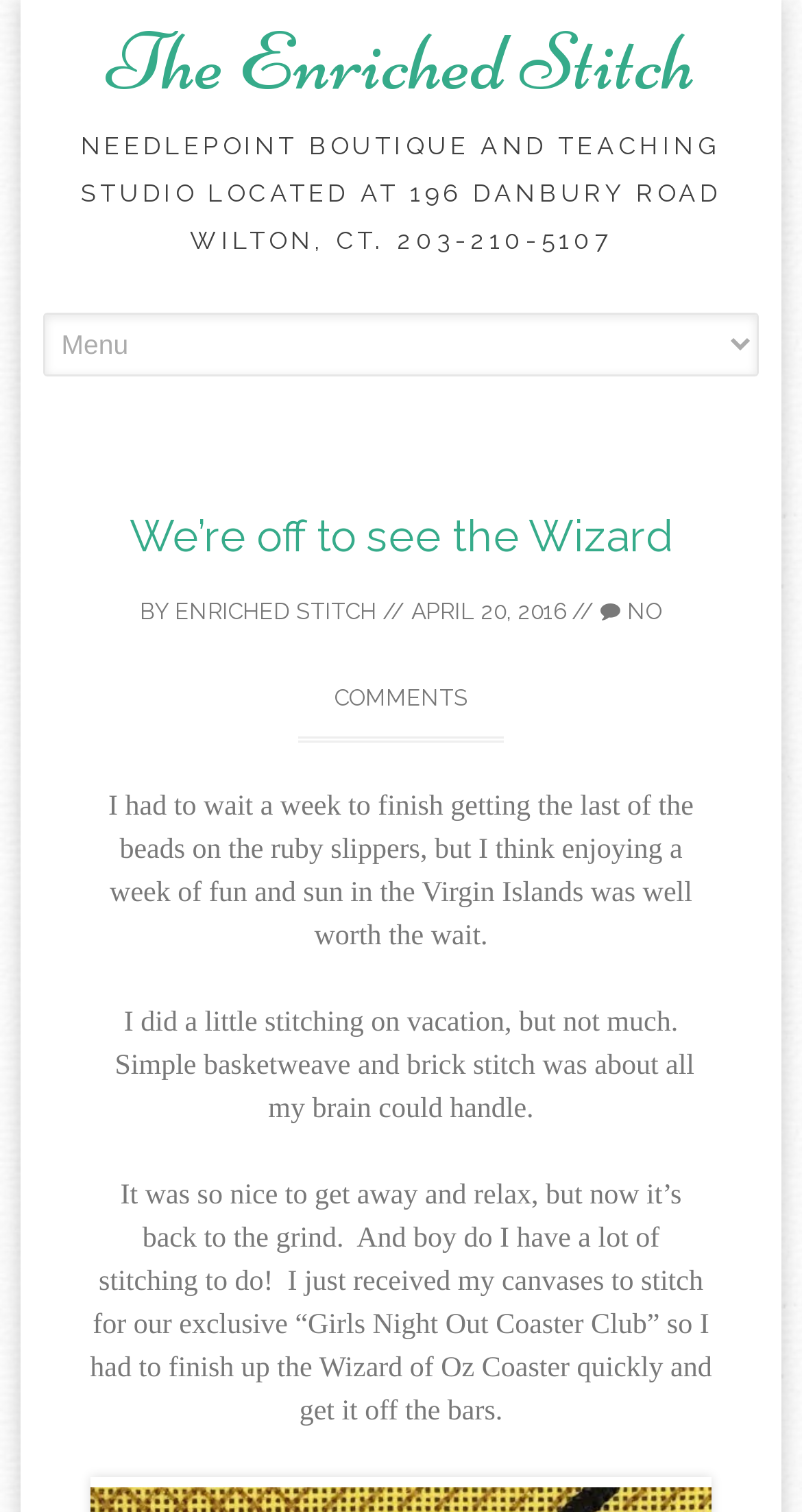Write an elaborate caption that captures the essence of the webpage.

The webpage is about The Enriched Stitch, a needlepoint boutique and teaching studio located in Wilton, CT. At the top of the page, there is a heading with the studio's name, accompanied by a link to the same name. Below this, there is a larger heading that provides the studio's address and phone number.

On the left side of the page, there is a combobox with a dropdown menu. Above this combobox, there is a link to skip to the content. The combobox contains a header with the title "We're off to see the Wizard", which is also a link. Below this title, there are several links and text elements, including the author's name, the date "APRIL 20, 2016", and a comment icon with the text "NO COMMENTS".

The main content of the page consists of three paragraphs of text, which are positioned to the right of the combobox. The text describes the author's experience of waiting to finish a stitching project, enjoying a vacation, and then returning to work on new stitching projects, including an exclusive coaster club.